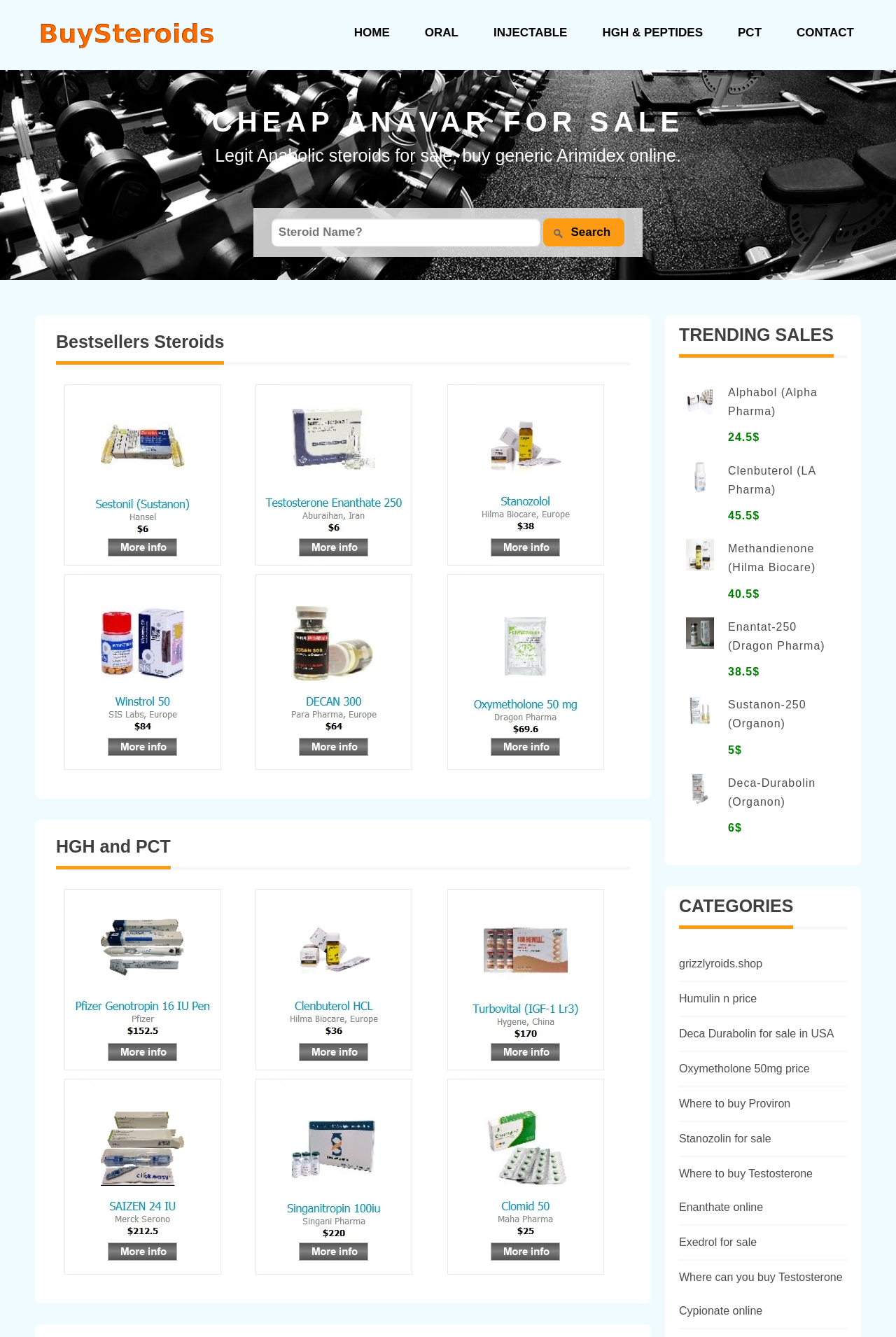Determine the bounding box coordinates of the area to click in order to meet this instruction: "Learn about 'divorce online'".

None